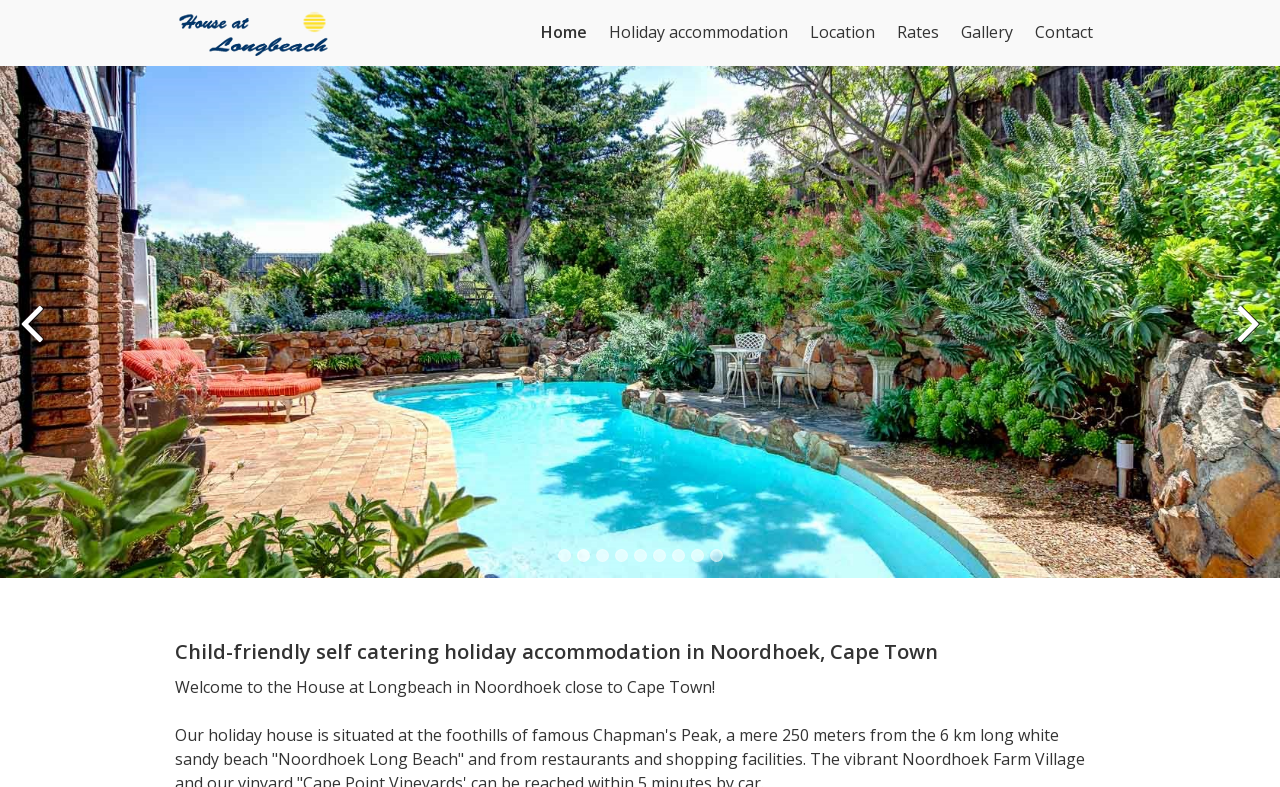How many links are available in the navigation menu?
From the image, respond using a single word or phrase.

6